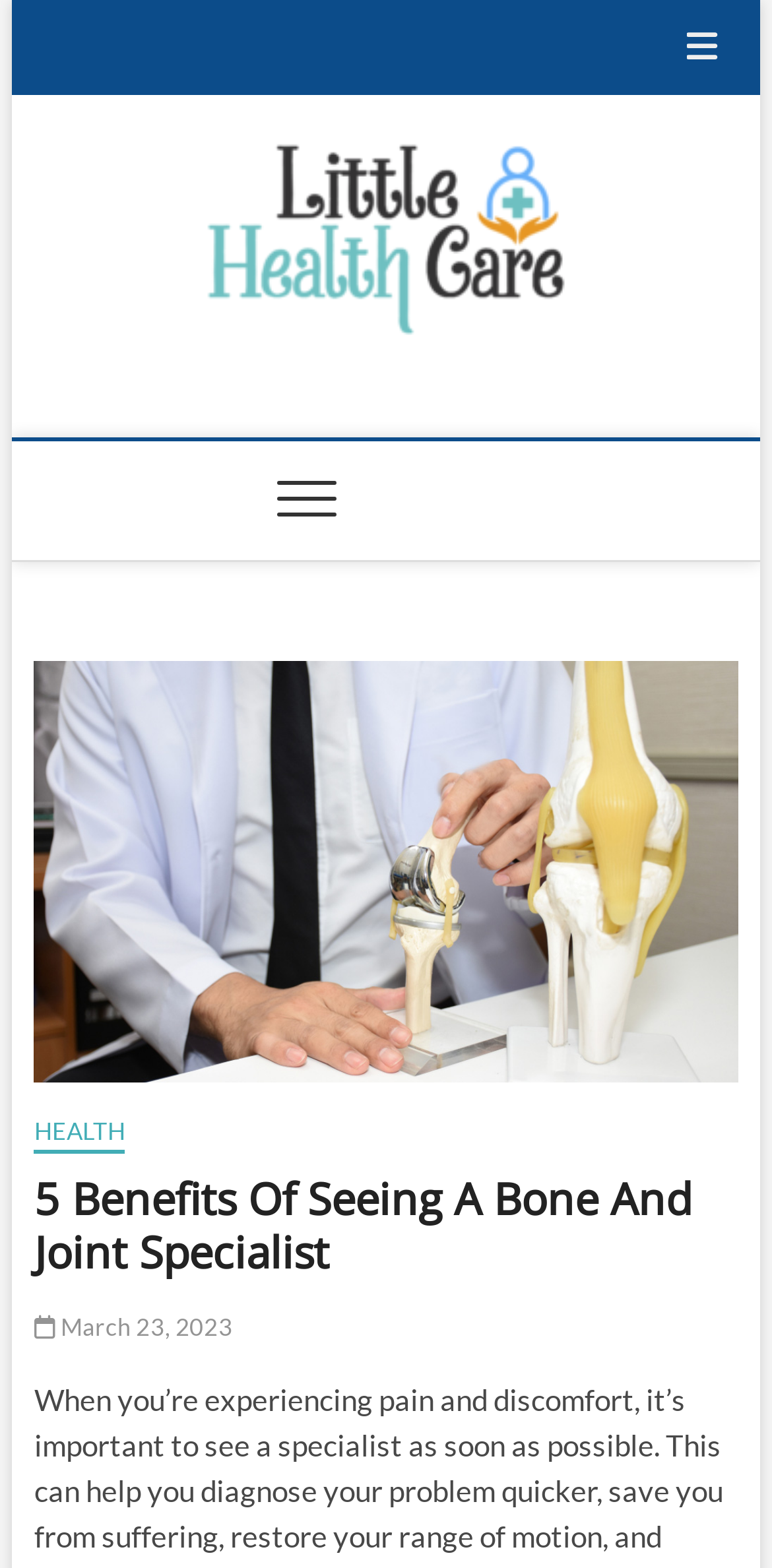Write an elaborate caption that captures the essence of the webpage.

The webpage is about the benefits of seeing a bone and joint specialist, with a focus on Little Health Care. At the top, there is a navigation menu, known as the Topbar Menu, which spans about 90% of the width of the page. Within this menu, there is a button with an icon. Below the Topbar Menu, there is a link to Little Health Care, accompanied by an image of the same name. 

To the right of the image, there is a heading that also reads "Little Health Care". Below this heading, there is a link with the same text, followed by the text "HEALTH BLOG". 

On the left side of the page, there is another navigation menu, known as the Main Menu, which takes up about 70% of the page's width. Within this menu, there is an expandable button that controls the primary menu. Below the button, there is a figure that spans the entire width of the Main Menu. 

Further down, there is a header section that contains three links. The first link reads "HEALTH", the second is a heading that reads "5 Benefits Of Seeing A Bone And Joint Specialist", and the third link displays an icon and the date "March 23, 2023".